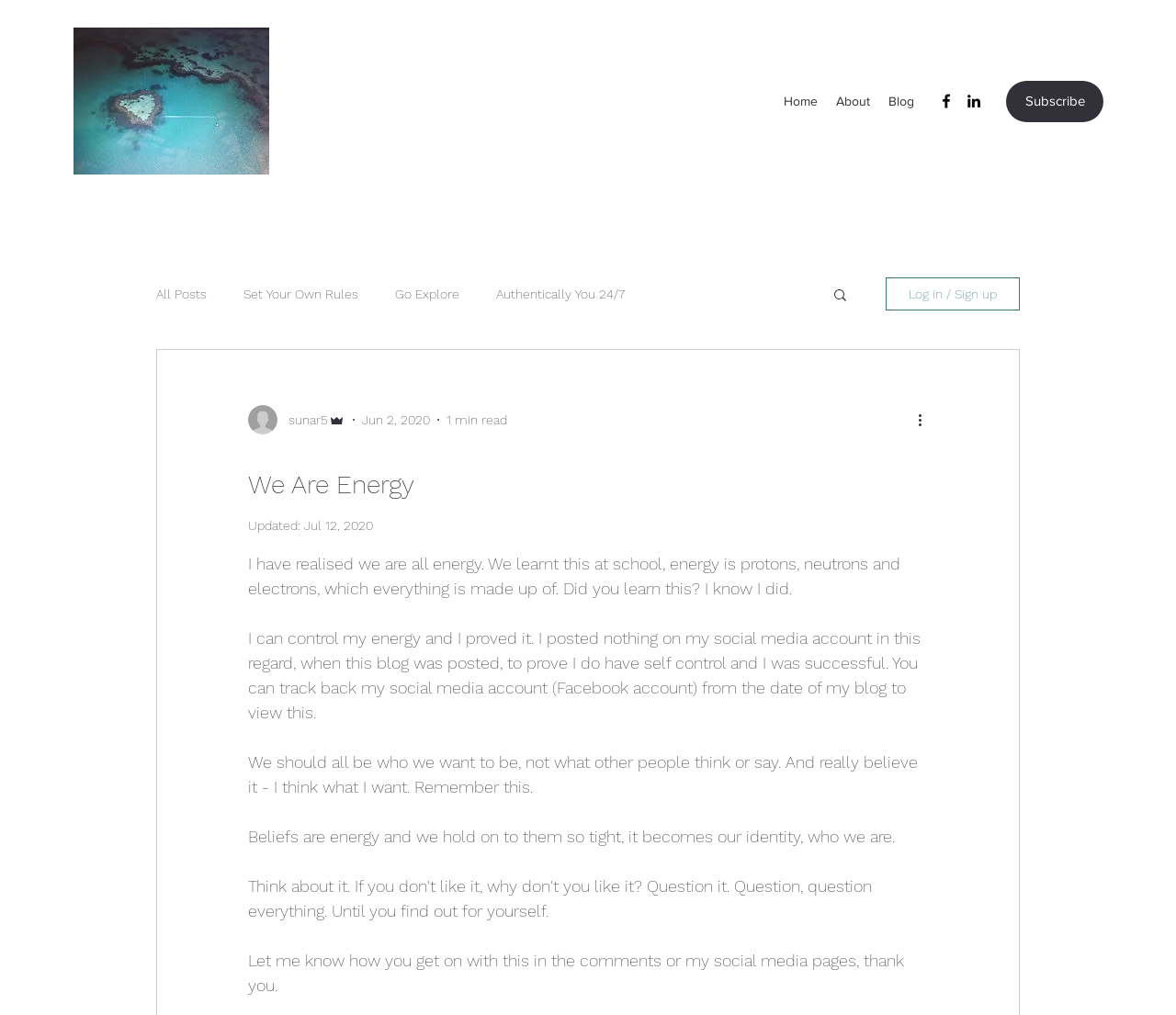Based on the provided description, "Authentically You 24/7", find the bounding box of the corresponding UI element in the screenshot.

[0.422, 0.282, 0.531, 0.297]